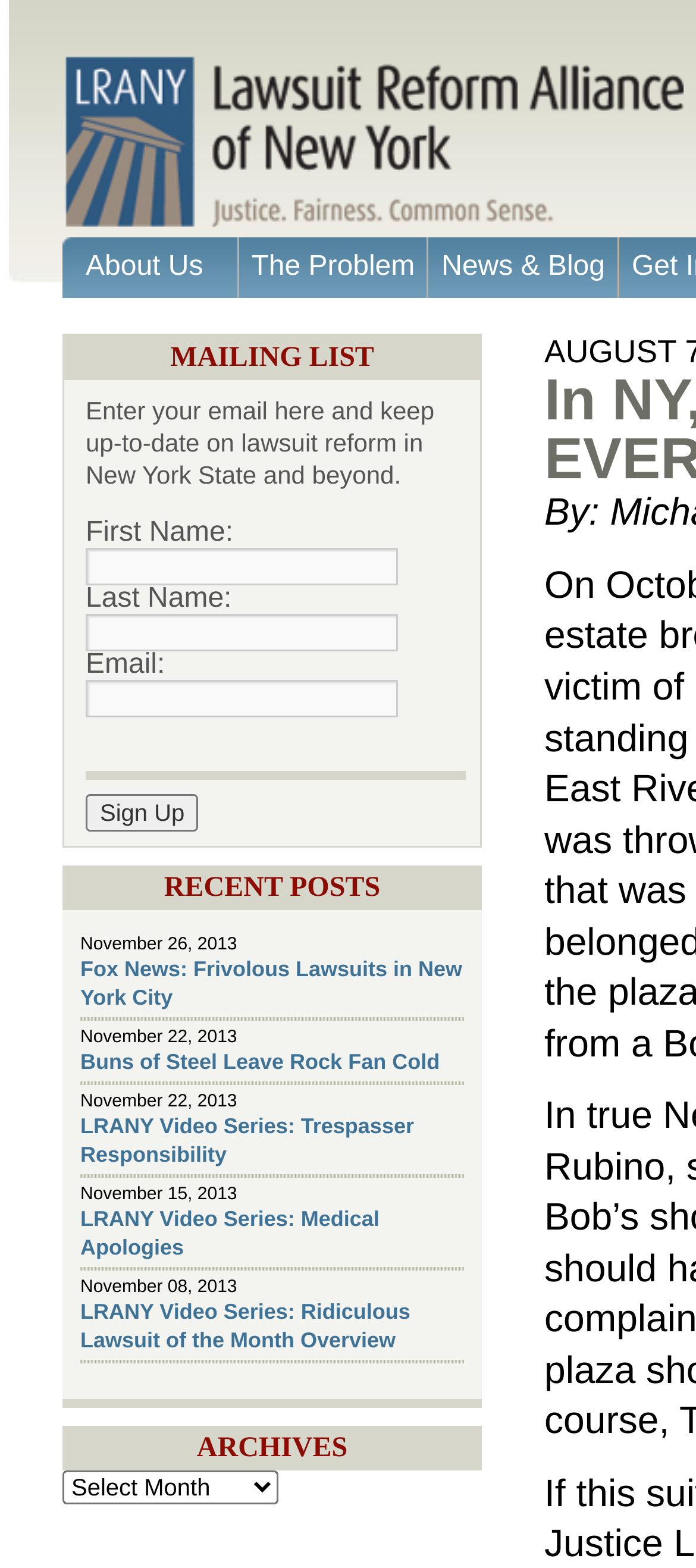What is the purpose of the form on the webpage?
Answer the question with as much detail as possible.

I analyzed the form on the webpage, which includes fields for First Name, Last Name, and Email, and a 'Sign Up' button. This suggests that the purpose of the form is to allow users to sign up for a mailing list.